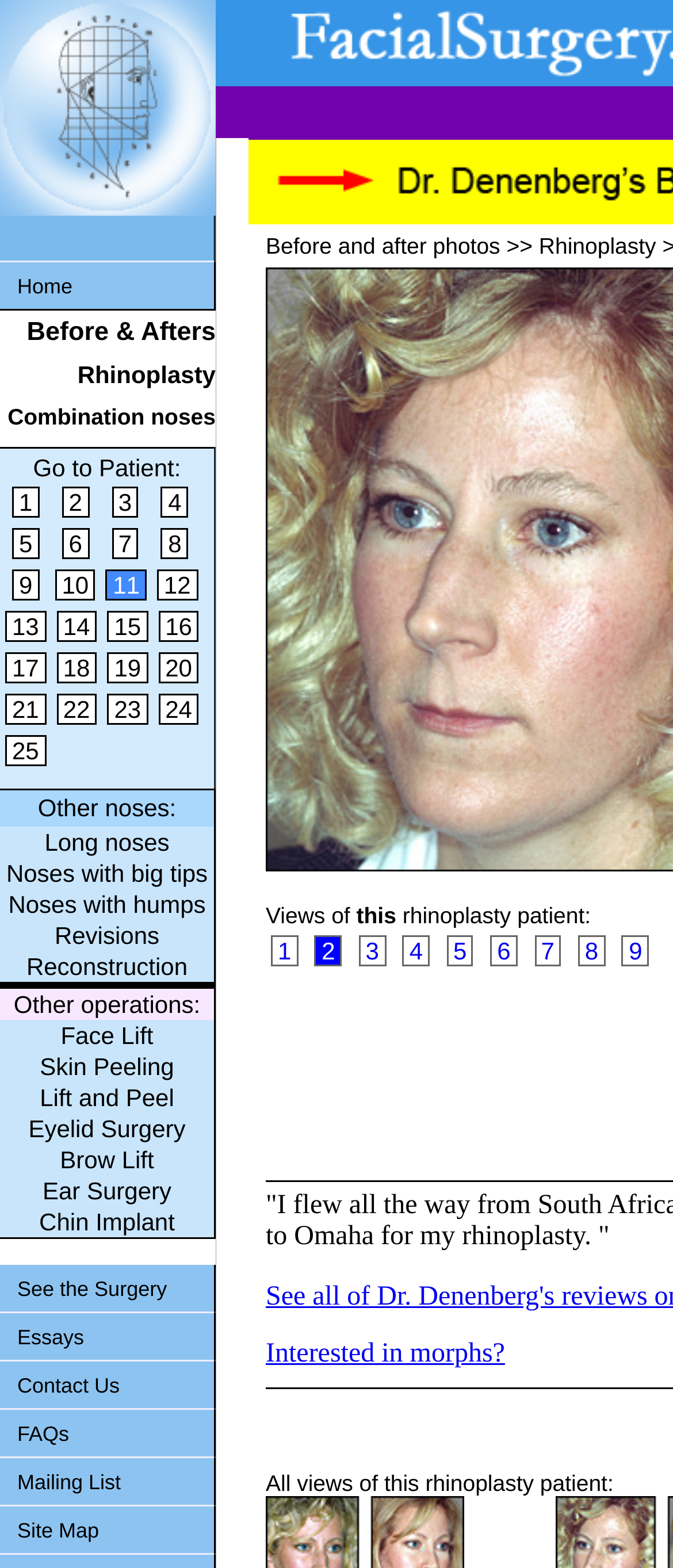What is the text of the second link in the 'Other operations' section?
Can you provide a detailed and comprehensive answer to the question?

I found the 'Other operations' section by looking for the StaticText element with that text, and then found the second link element in that section, which has the text 'Skin Peeling'.